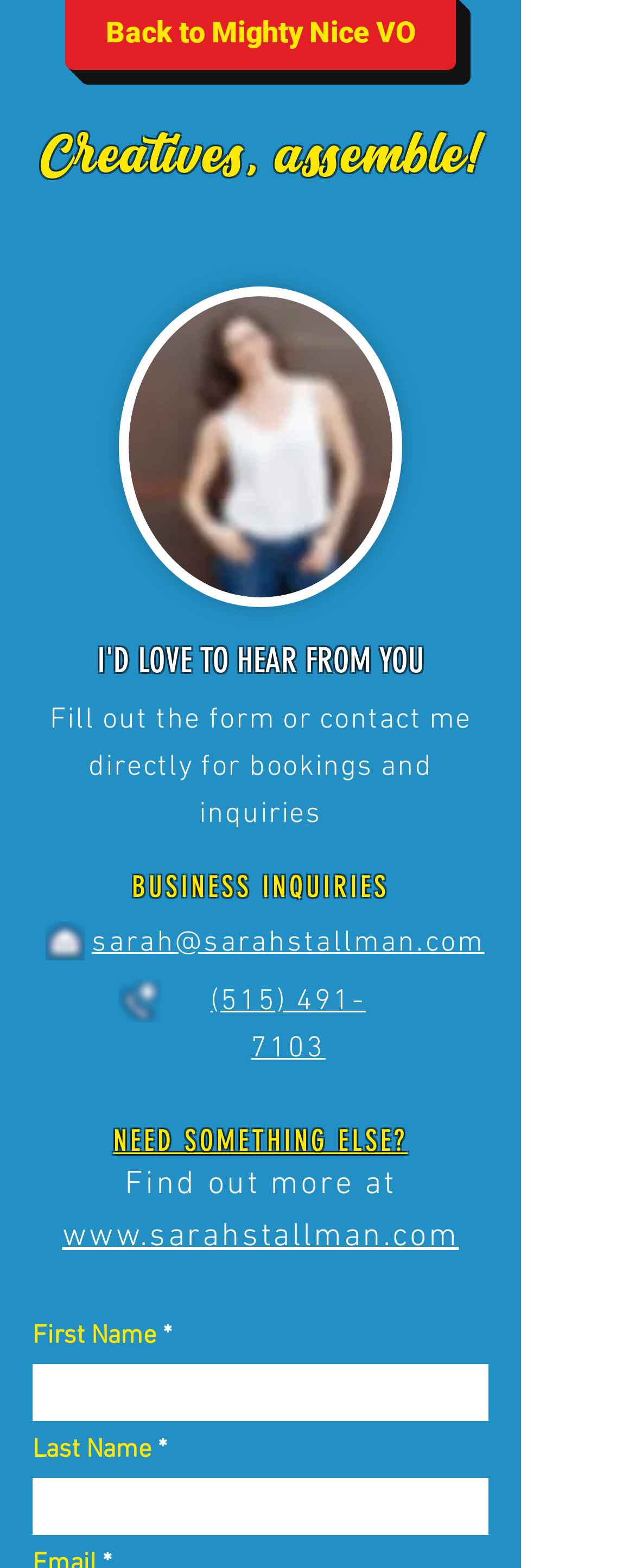Provide the bounding box coordinates of the section that needs to be clicked to accomplish the following instruction: "Find out more about Sarah Stallman."

[0.098, 0.744, 0.723, 0.802]